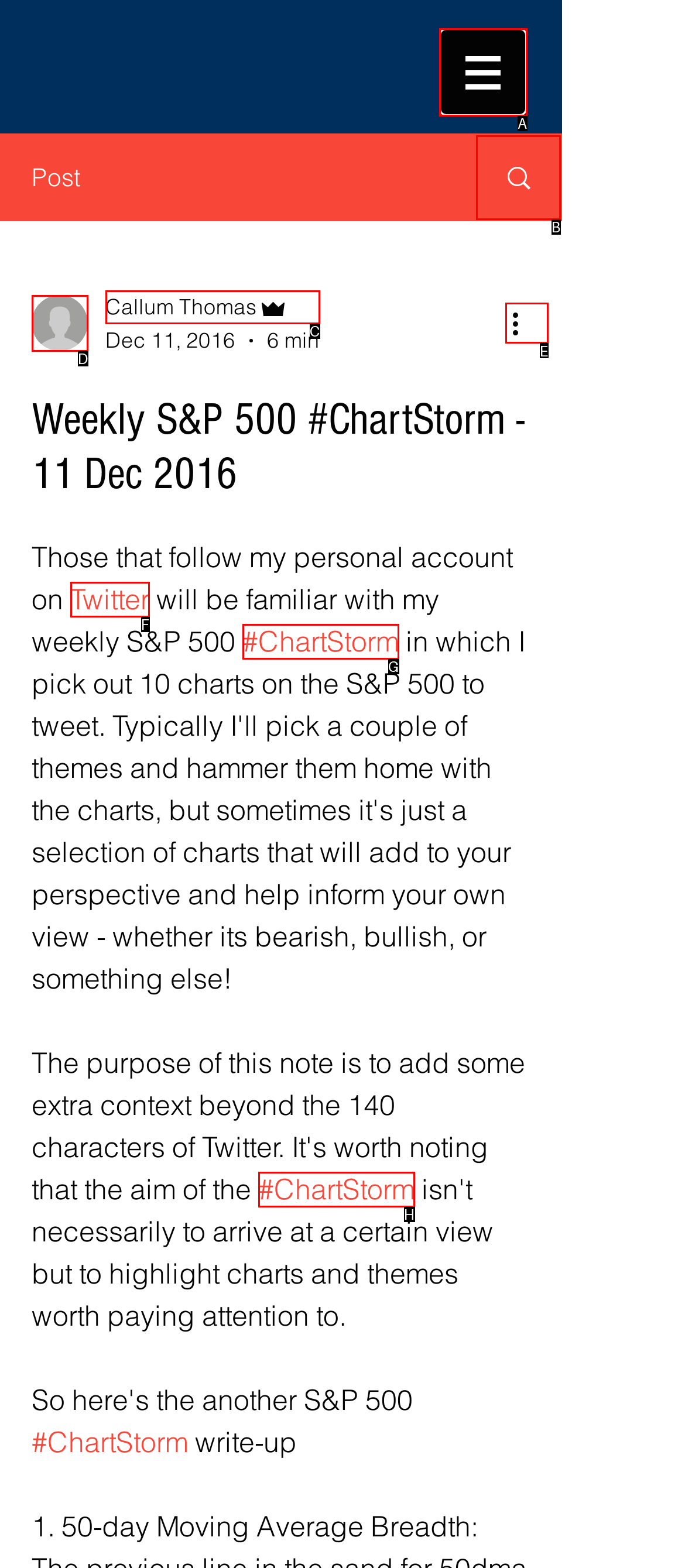Identify the correct UI element to click for the following task: Click the more actions button Choose the option's letter based on the given choices.

E